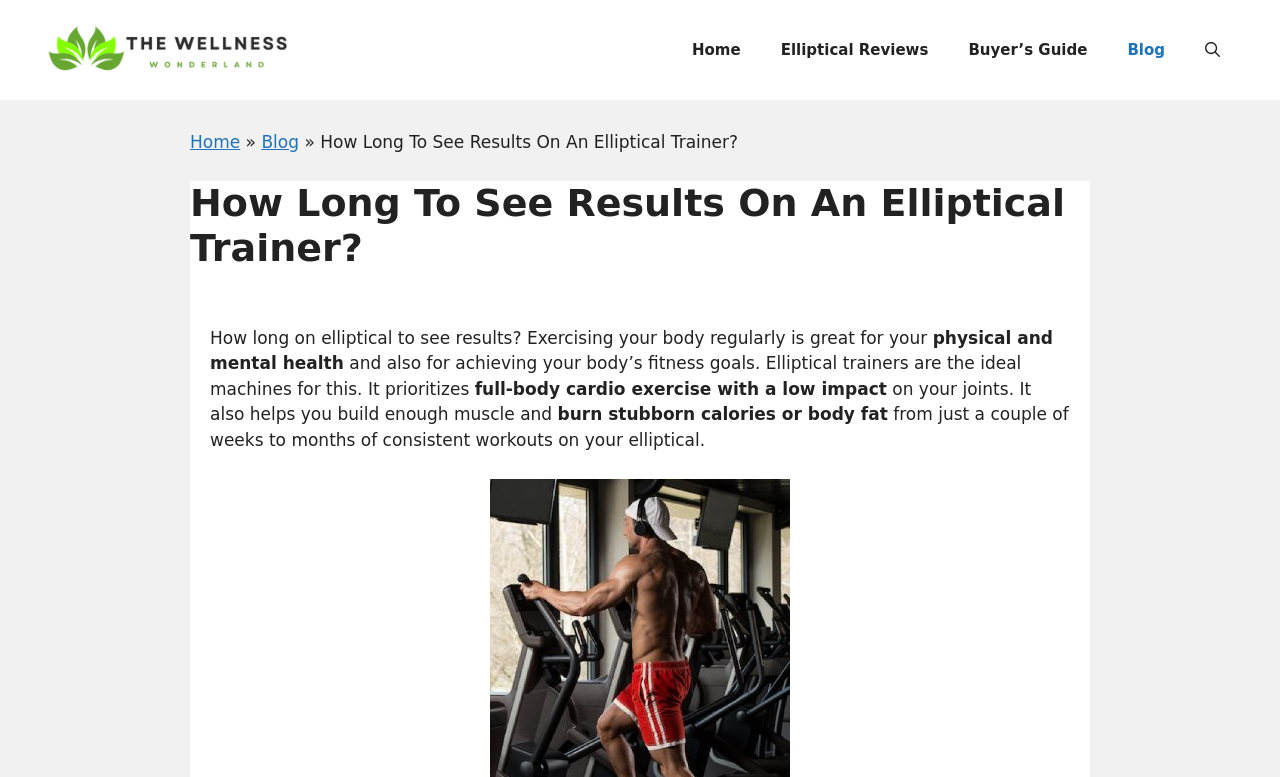Create a detailed description of the webpage's content and layout.

The webpage is about elliptical trainers and how to achieve results from using them. At the top, there is a banner with the site's name, "The Wellness Wonderland", accompanied by an image. Below the banner, there is a primary navigation menu with links to "Home", "Elliptical Reviews", "Buyer's Guide", "Blog", and a search bar.

On the left side, there is a secondary navigation menu with links to "Home" and "Blog", separated by a "»" symbol. Next to this menu, the title of the article "How Long To See Results On An Elliptical Trainer?" is displayed prominently.

The main content of the webpage is divided into sections. The first section starts with a heading that repeats the title of the article. The text in this section explains the benefits of exercising regularly, including physical and mental health, and how elliptical trainers can help achieve fitness goals. The text is divided into several paragraphs, with the first paragraph discussing the importance of regular exercise, and the following paragraphs explaining the benefits of using elliptical trainers, such as full-body cardio exercise with low impact on joints, building muscle, and burning calories.

Overall, the webpage has a clear structure, with a prominent title, navigation menus, and a main content section that provides informative text about elliptical trainers and how to achieve results from using them.